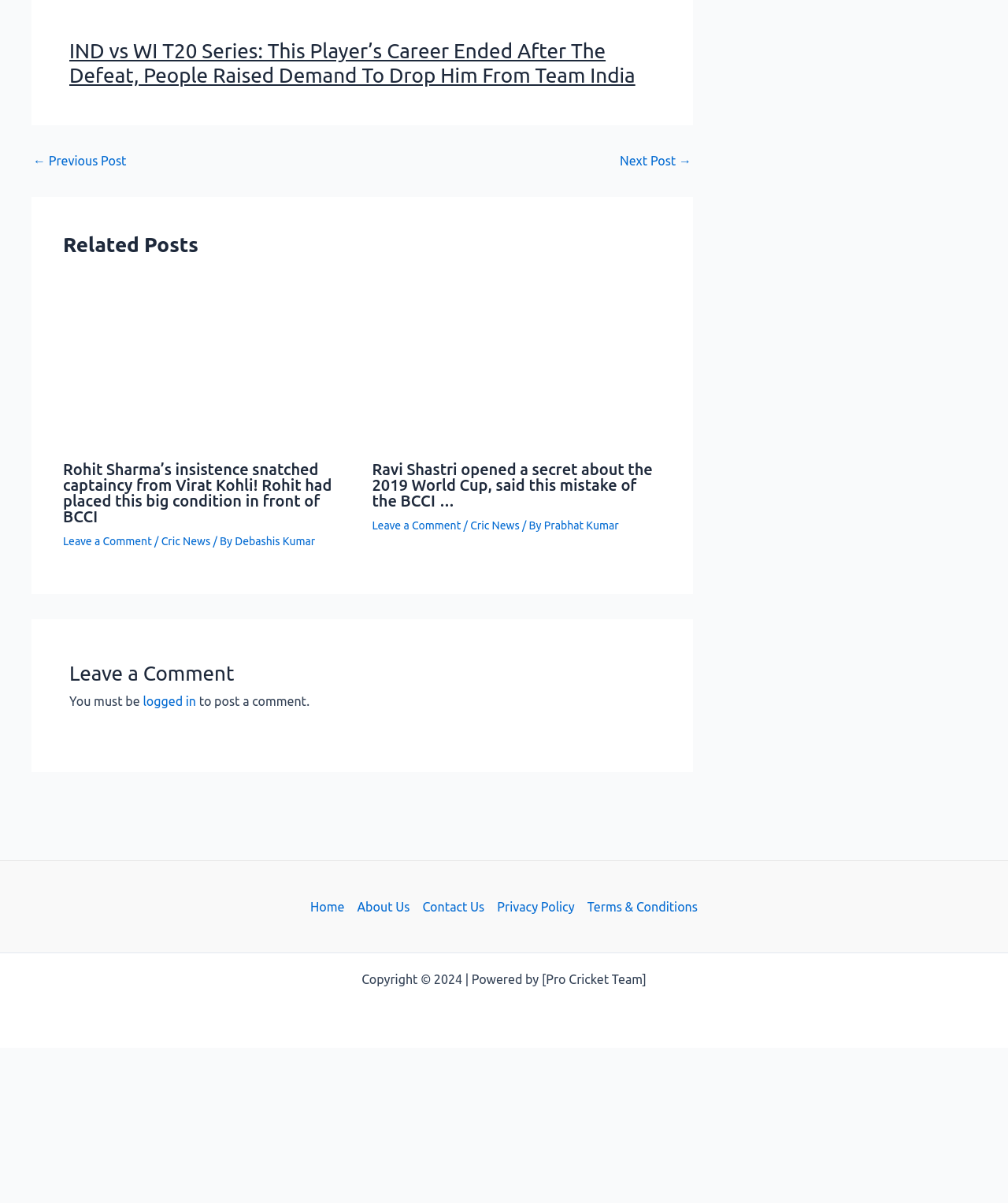How many navigation links are there in the post navigation section?
Look at the image and respond with a one-word or short phrase answer.

2